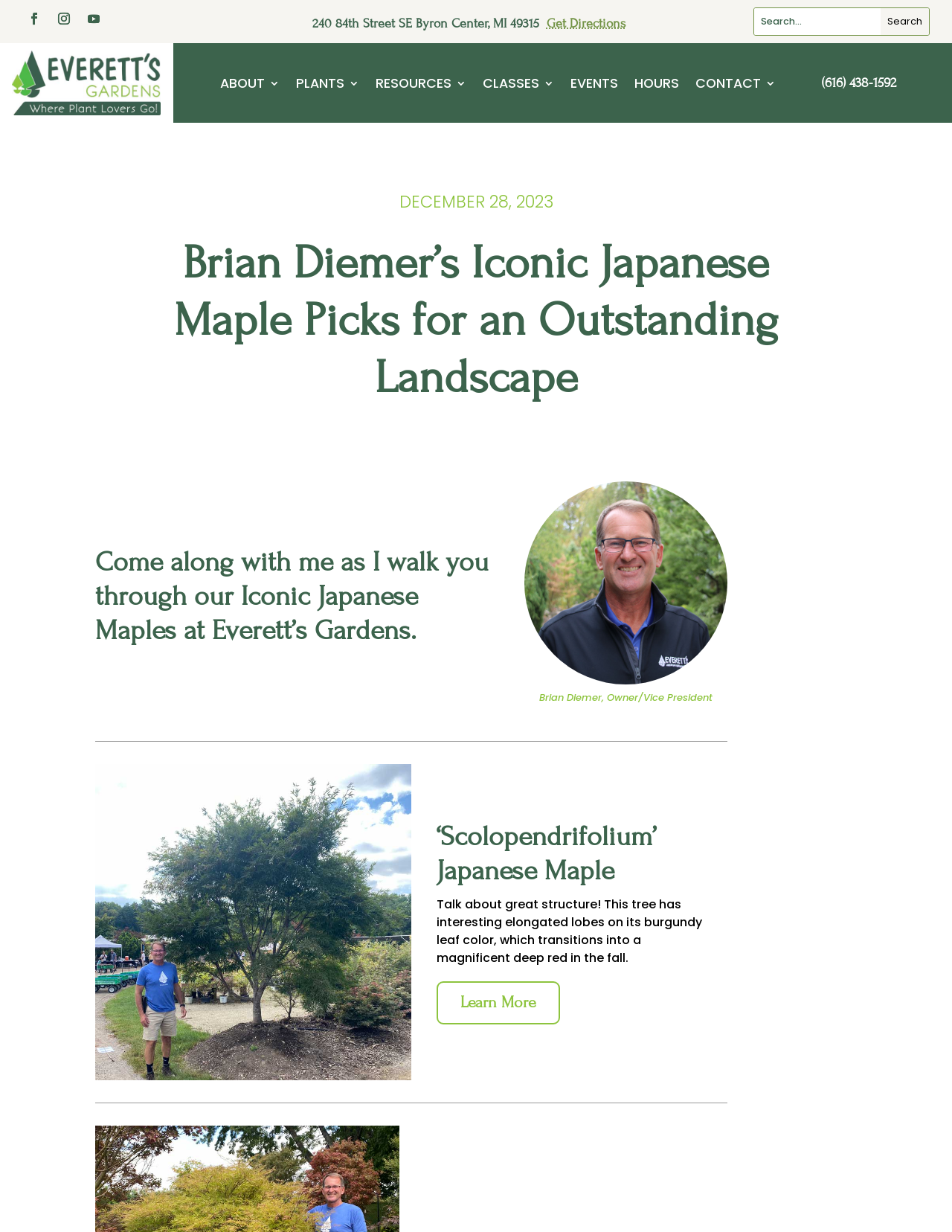Reply to the question with a single word or phrase:
What is the name of the owner of Everett's Gardens?

Brian Diemer